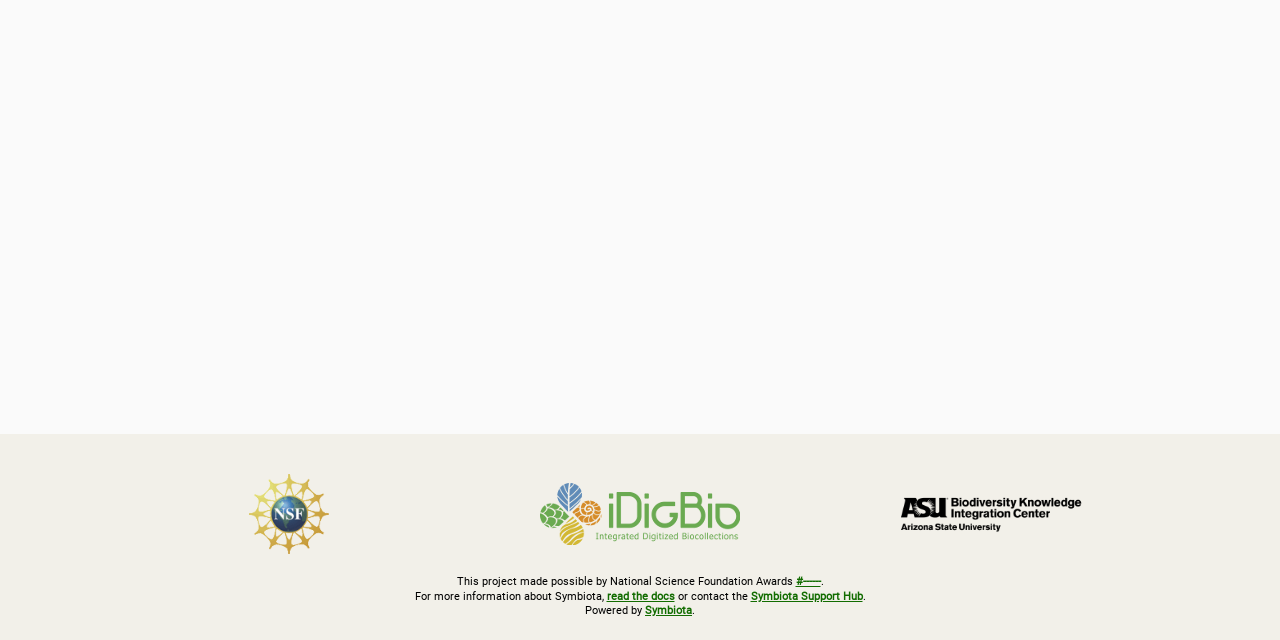Provide the bounding box coordinates of the UI element that matches the description: "title="iDigBio"".

[0.374, 0.755, 0.626, 0.852]